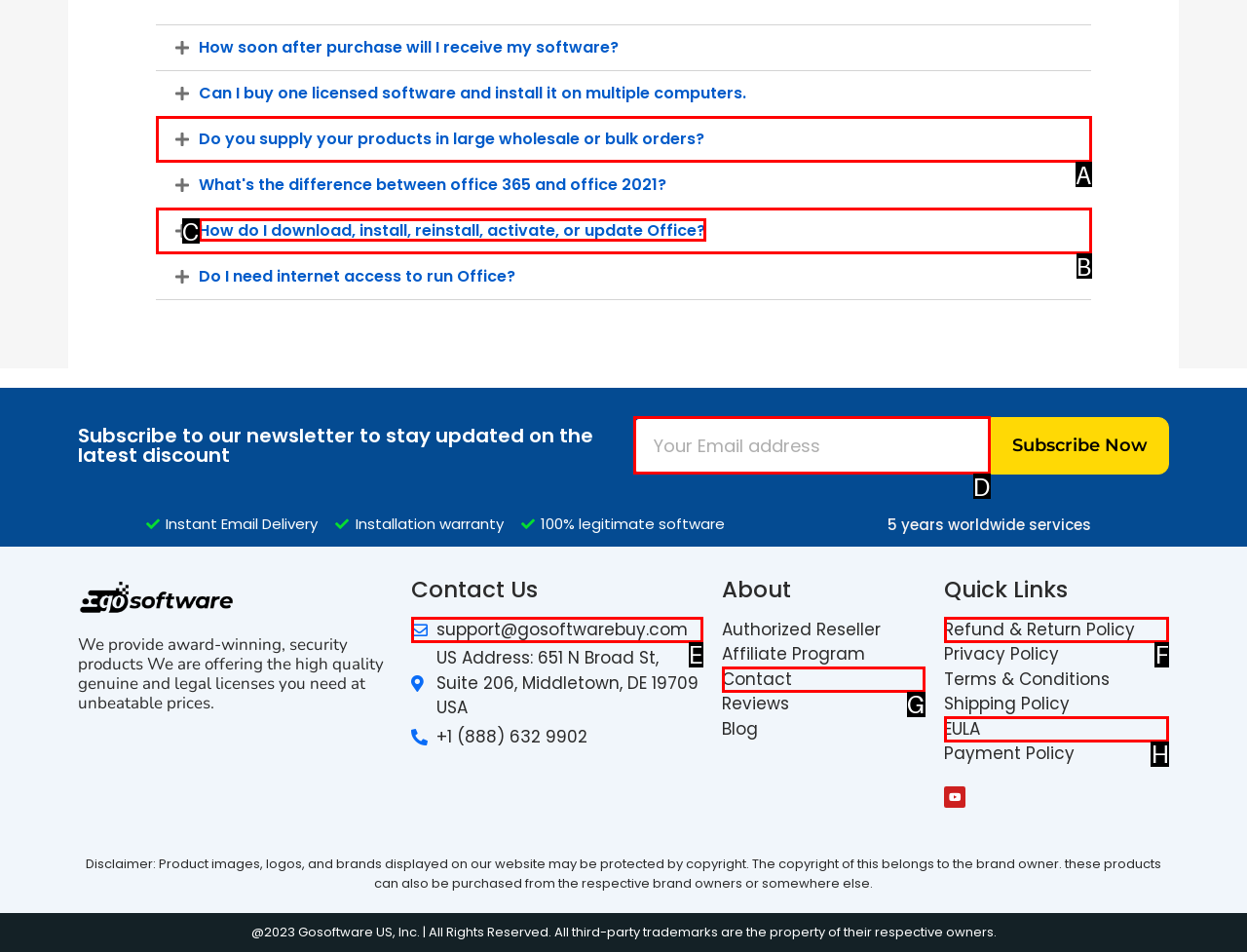Show which HTML element I need to click to perform this task: Enter email address in the textbox Answer with the letter of the correct choice.

D